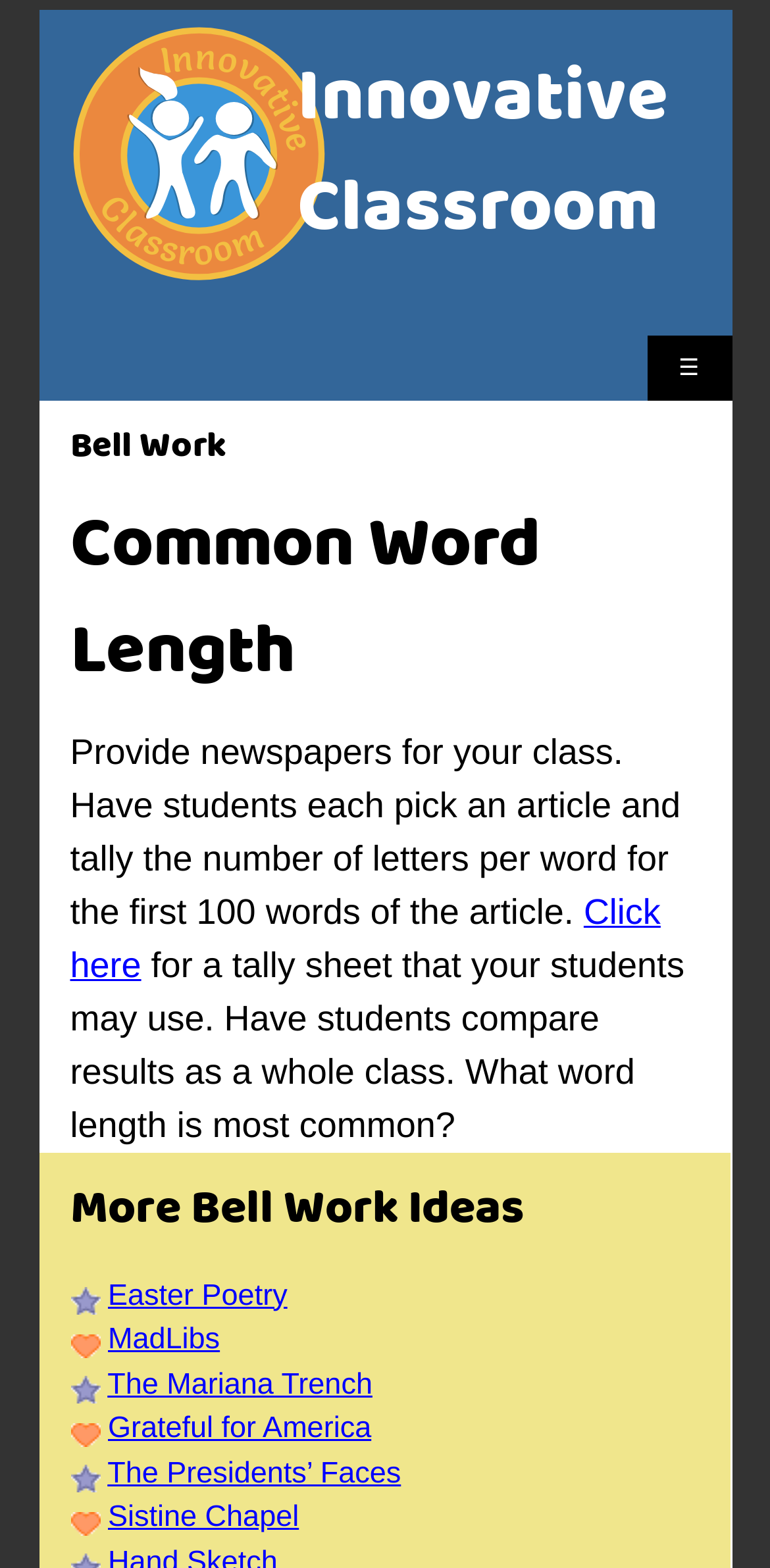How many bell work ideas are listed?
Refer to the image and give a detailed answer to the query.

The webpage lists six bell work ideas, which are 'Easter Poetry', 'MadLibs', 'The Mariana Trench', 'Grateful for America', 'The Presidents’ Faces', and 'Sistine Chapel'.